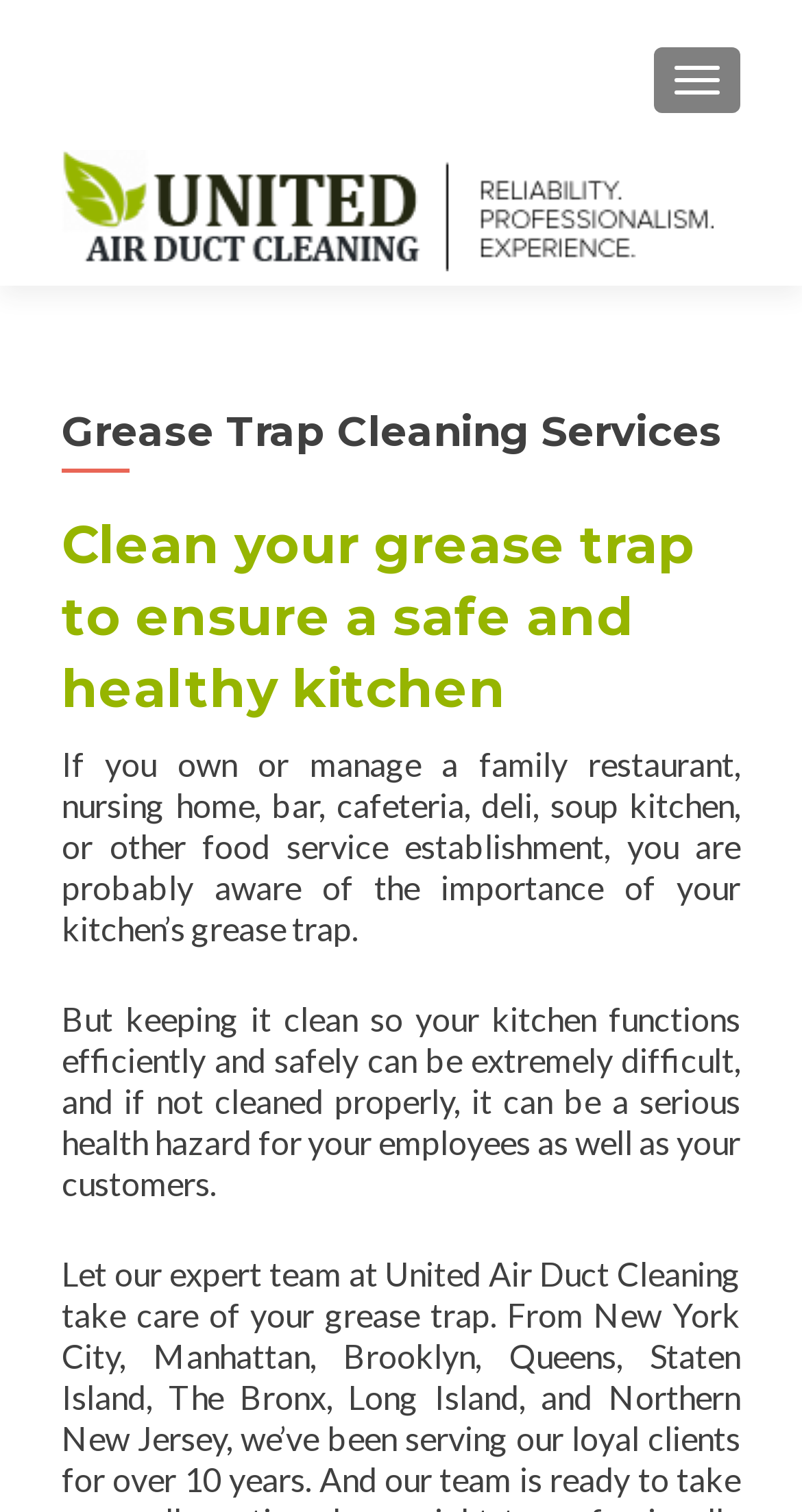Explain the contents of the webpage comprehensively.

The webpage is about Grease Trap Cleaning Services, with a prominent header at the top center of the page. Below the header, there is a button to toggle navigation, located at the top right corner of the page. 

On the top left side of the page, there is a link to "Hood Cleaning Staten Island, New York", accompanied by an image with the same description. 

Below the image, there are three paragraphs of text. The first paragraph is a heading that reiterates the importance of cleaning grease traps for a safe and healthy kitchen. The second paragraph explains the challenges of keeping the grease trap clean and the potential health hazards if not done properly. 

The overall structure of the page is simple, with a clear focus on the main topic of grease trap cleaning services. The text is organized in a logical and easy-to-follow manner, making it easy for readers to understand the importance of this service.